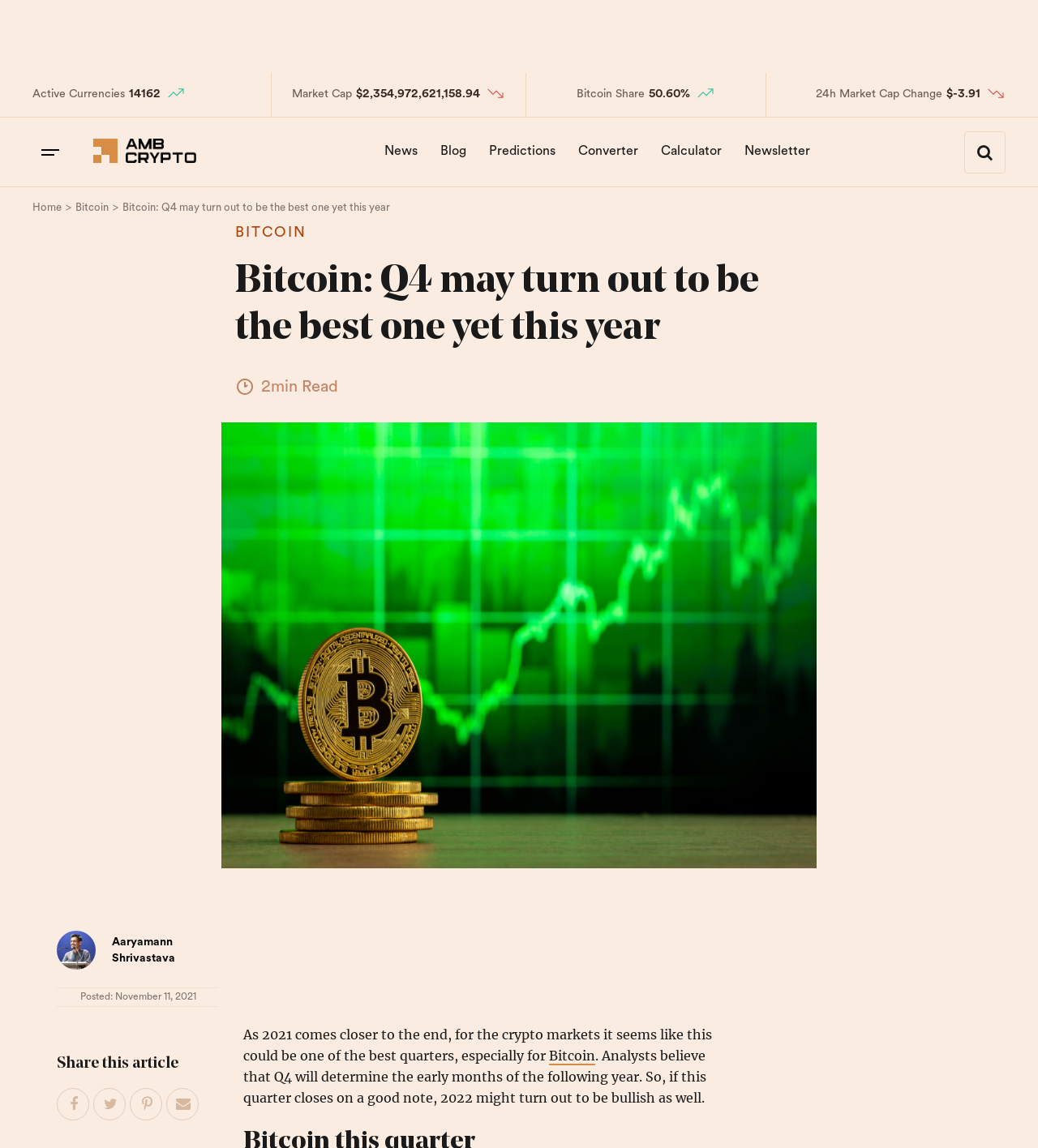Provide an in-depth caption for the webpage.

The webpage appears to be an article about Bitcoin's performance in the fourth quarter of 2021. At the top, there is a navigation bar with links to "Home", "Bitcoin", and other sections. Below this, there is a breadcrumb navigation showing the current page's location.

On the left side, there is a section displaying cryptocurrency market data, including the number of active currencies, market capitalization, Bitcoin's share, and 24-hour market capitalization change. Each data point is accompanied by a small icon.

Above the article's main content, there is a heading that reads "Bitcoin: Q4 may turn out to be the best one yet this year" and an image. The article's author, Aaryamann Shrivastava, is displayed with an avatar and a link to their profile.

The main content of the article discusses Bitcoin's performance in the fourth quarter of 2021 and its potential impact on the early months of 2022. The text is divided into paragraphs, with links to related topics and a "Share this article" section at the bottom.

At the very bottom, there are social media links to share the article on Facebook, Twitter, Pinterest, and via email.